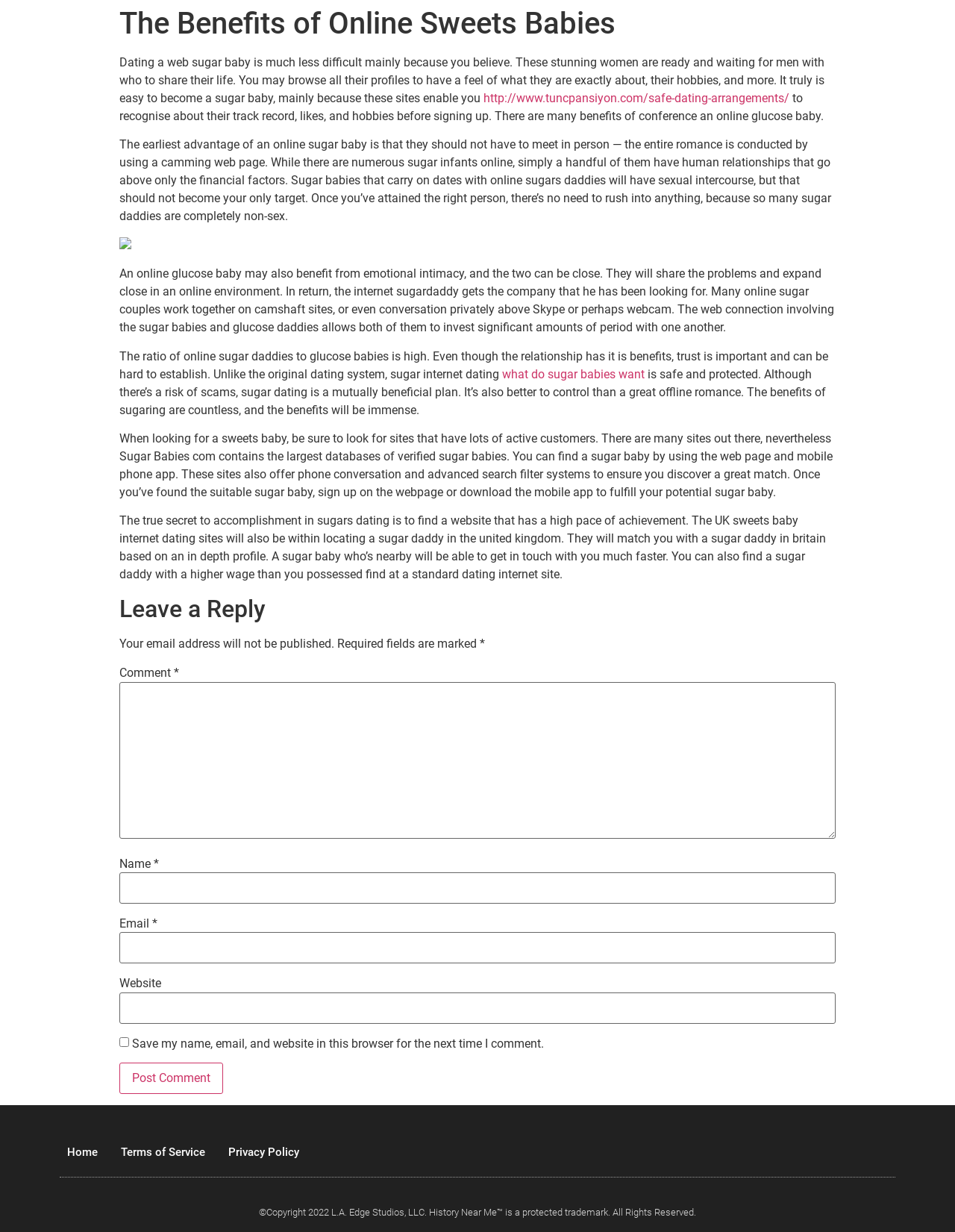What is the purpose of the 'Leave a Reply' section?
Please respond to the question with a detailed and informative answer.

The 'Leave a Reply' section is located at the bottom of the webpage and contains text fields for name, email, and website, as well as a comment box. This suggests that the purpose of this section is to allow users to comment on the article and share their thoughts.